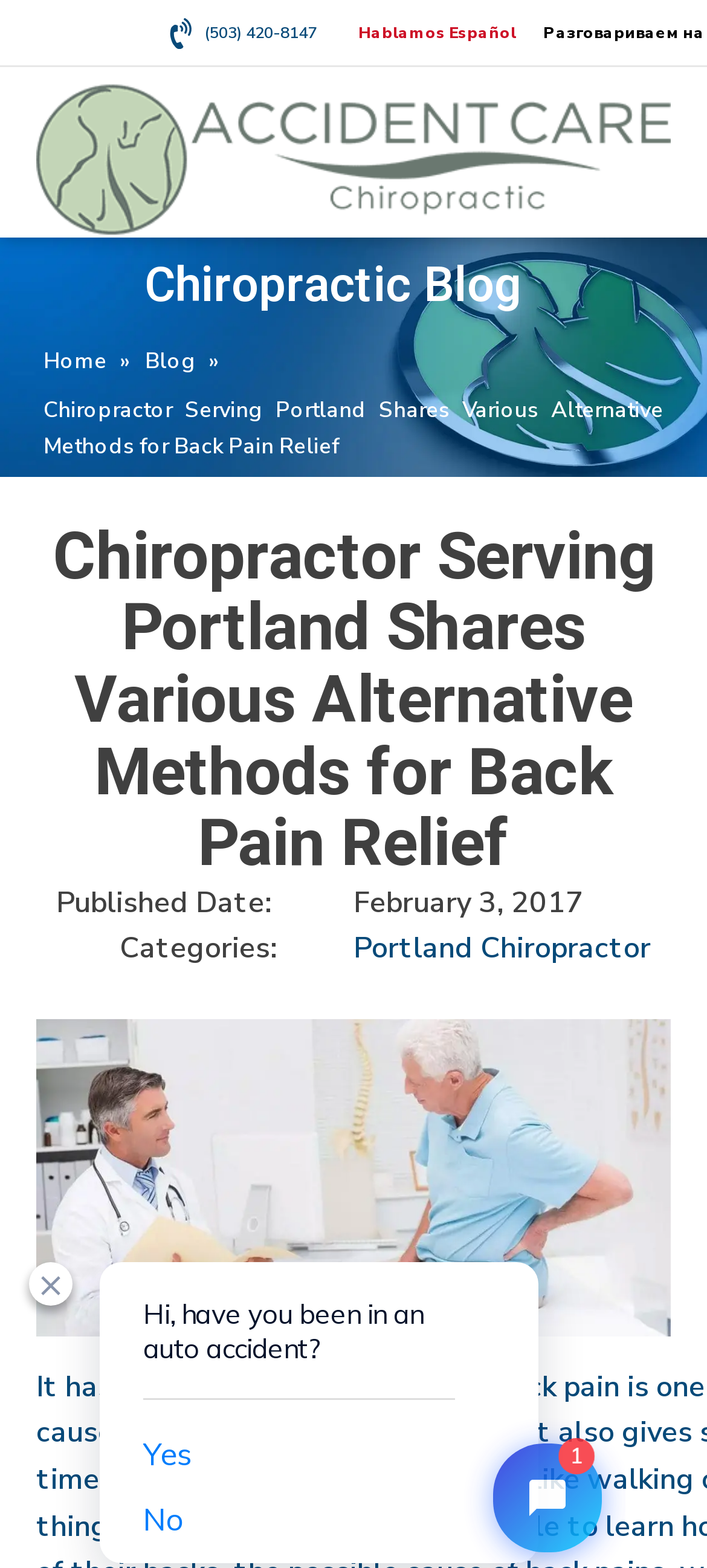From the element description: "alt="Accident Care Chiropractic logo."", extract the bounding box coordinates of the UI element. The coordinates should be expressed as four float numbers between 0 and 1, in the order [left, top, right, bottom].

[0.051, 0.049, 0.949, 0.165]